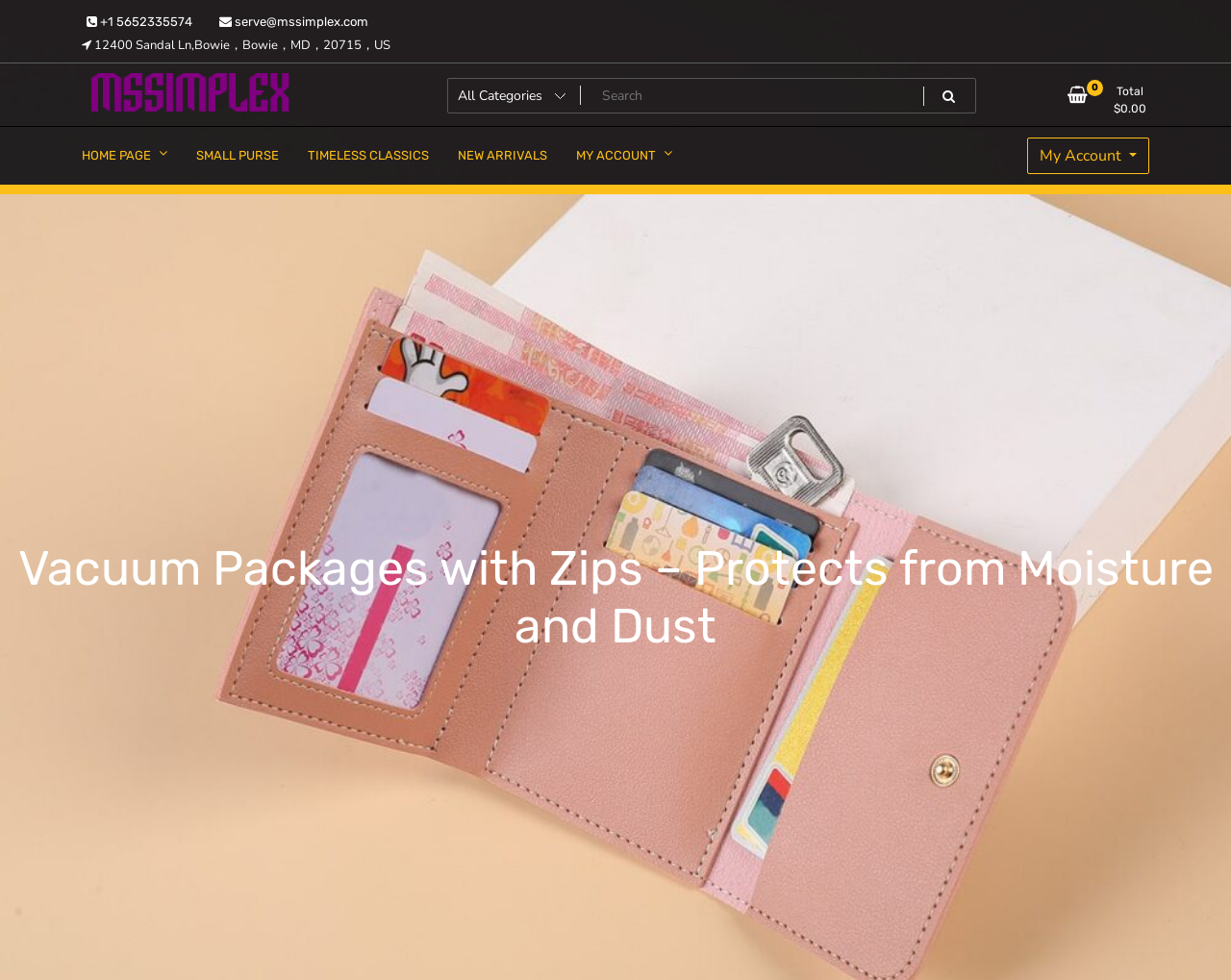Highlight the bounding box of the UI element that corresponds to this description: "MSSIMPLEX".

[0.066, 0.129, 0.205, 0.164]